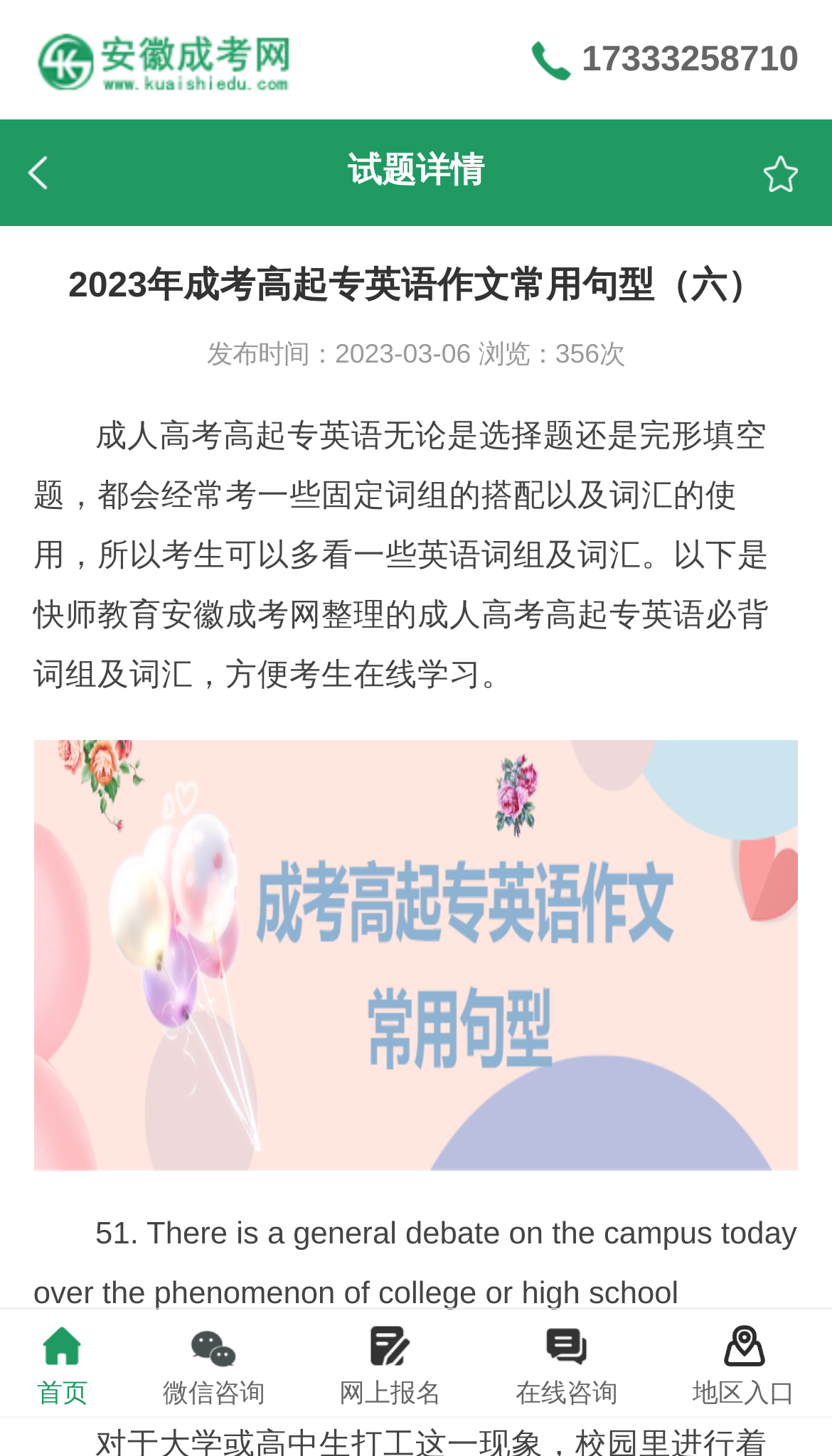What is the purpose of the article?
Please give a detailed answer to the question using the information shown in the image.

The purpose of the article can be inferred from the content of the article which provides English writing tips and phrases for adult college entrance exam, aiming to help students prepare for the exam.